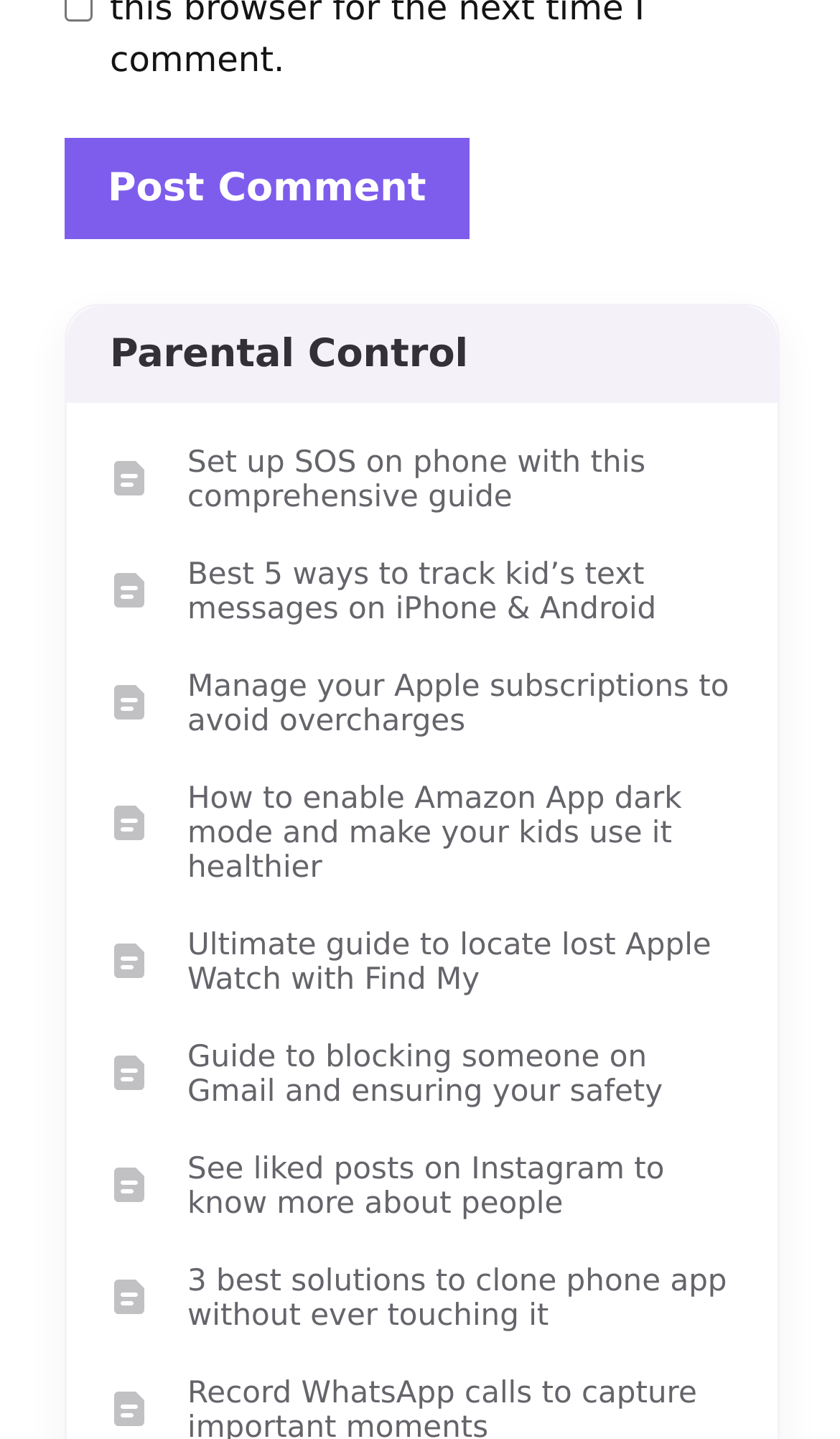Please identify the bounding box coordinates of the area I need to click to accomplish the following instruction: "Check out the solution to clone phone app without touching it".

[0.105, 0.864, 0.9, 0.942]